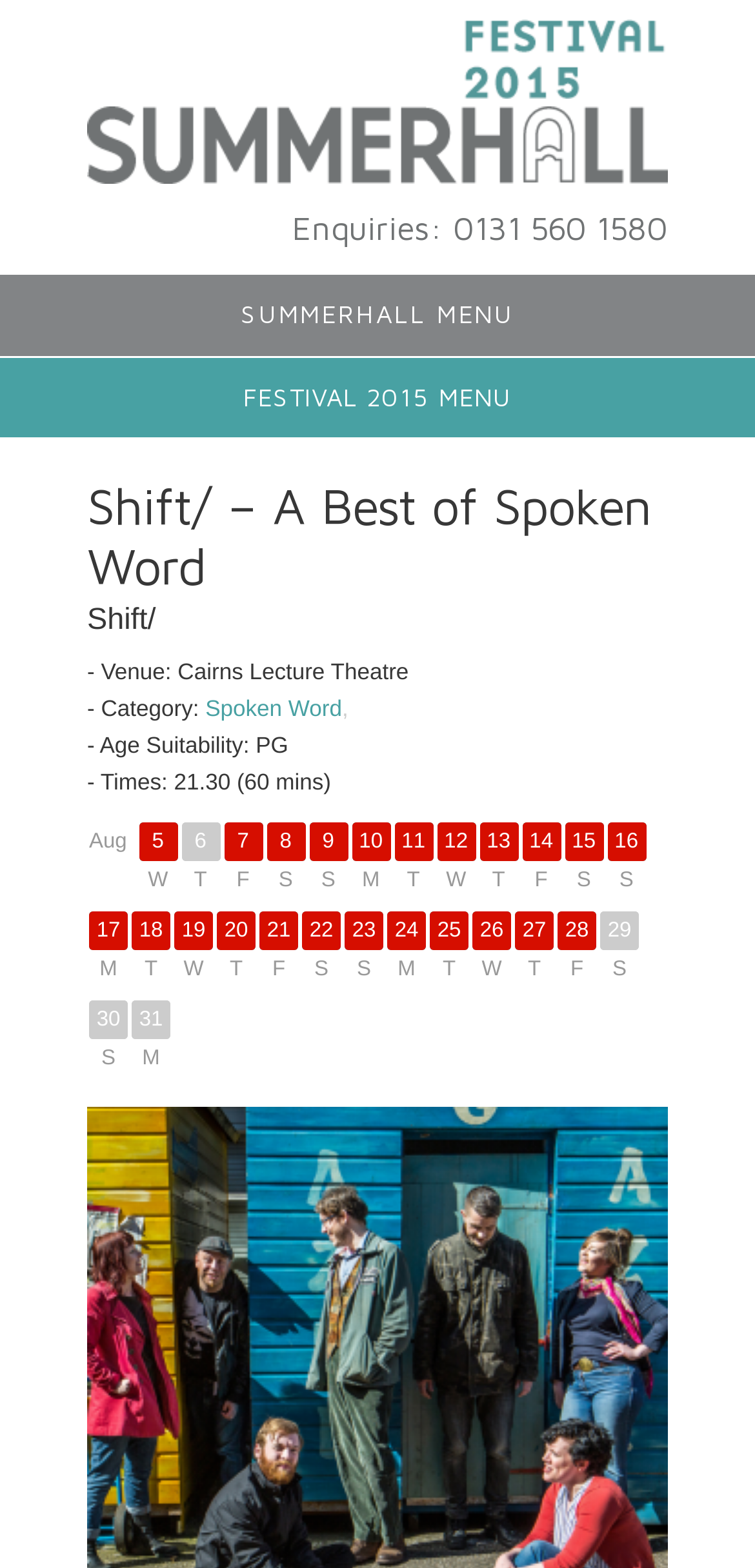Kindly determine the bounding box coordinates of the area that needs to be clicked to fulfill this instruction: "Skip to content".

[0.115, 0.227, 0.522, 0.267]